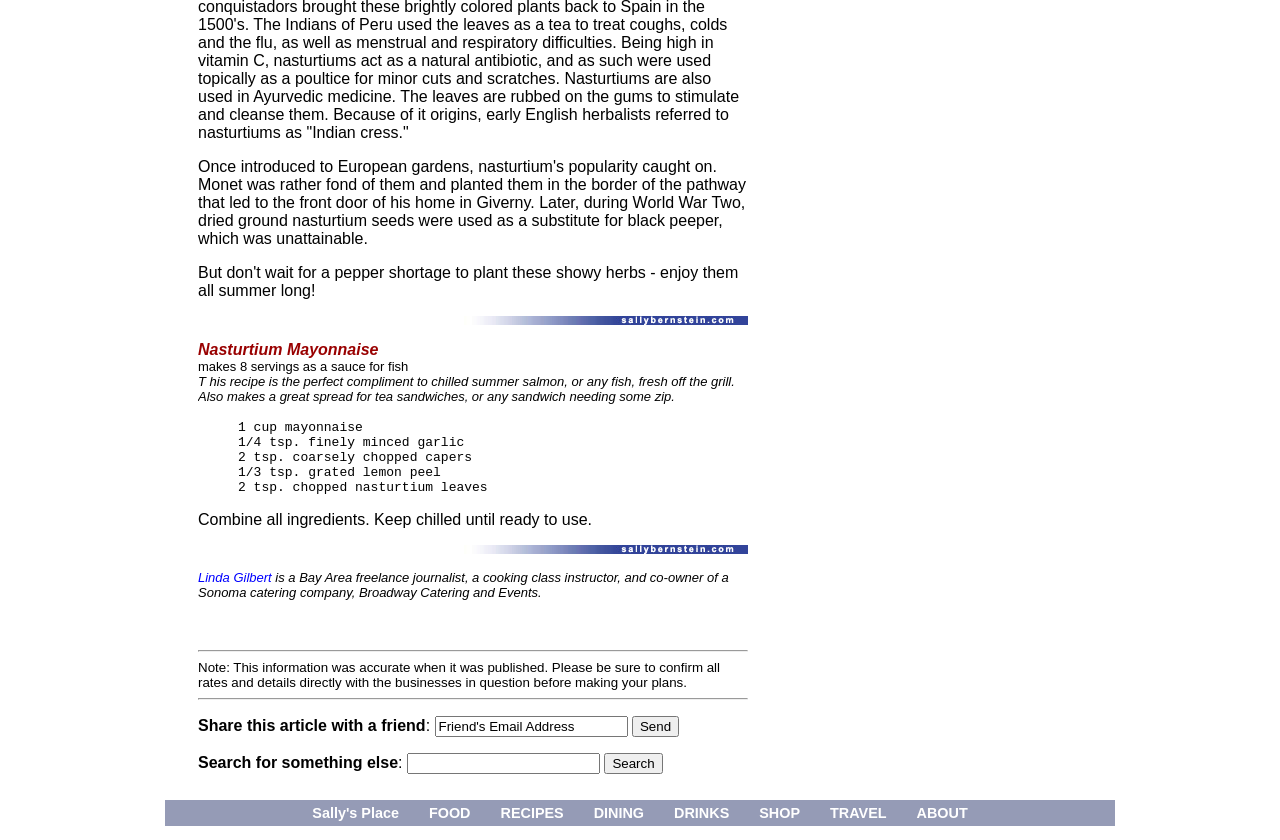Look at the image and give a detailed response to the following question: What is the name of the recipe?

The name of the recipe is mentioned in the StaticText element with the text 'Nasturtium Mayonnaise' at the top of the webpage, which is likely to be the title of the recipe.